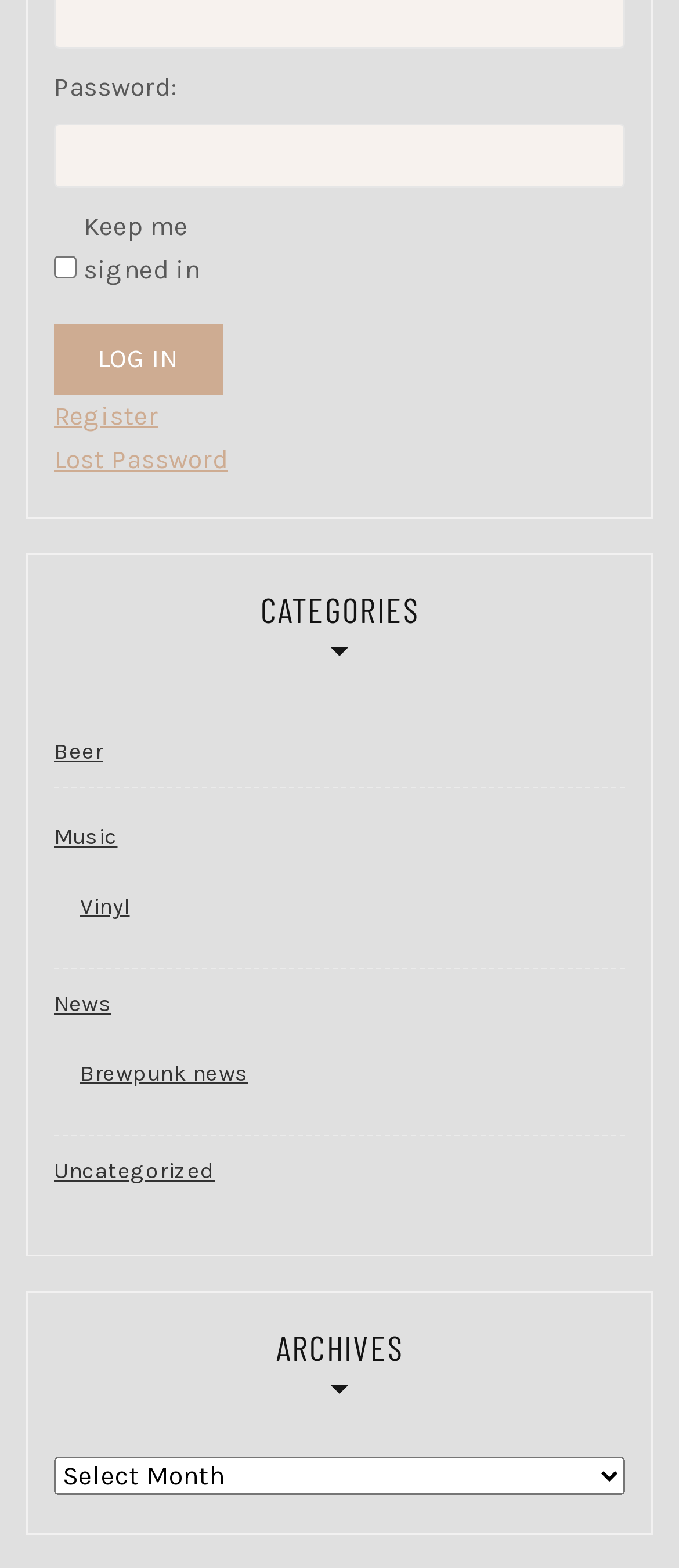Respond with a single word or short phrase to the following question: 
What is the text of the button below the password input field?

LOG IN